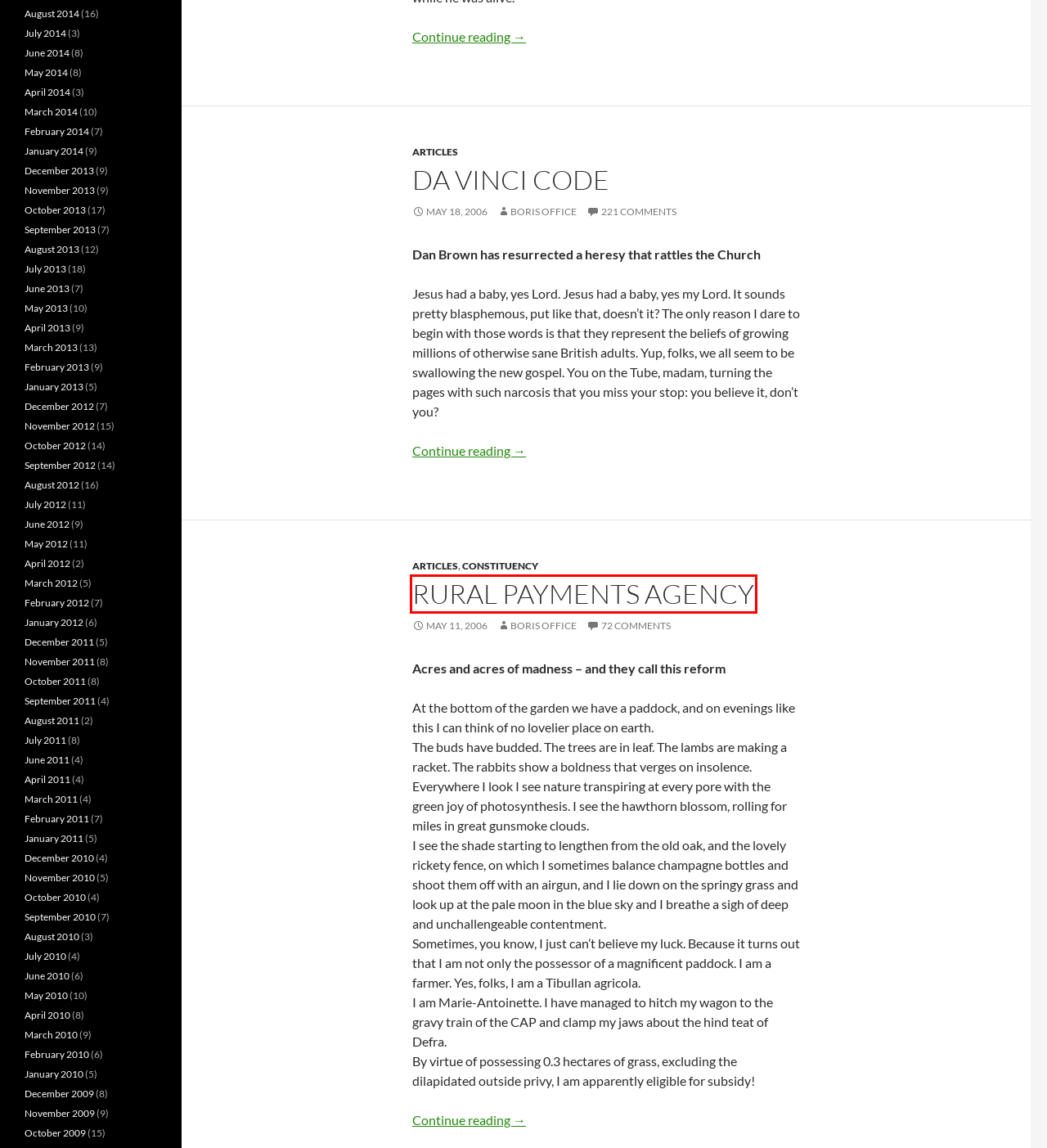Consider the screenshot of a webpage with a red bounding box and select the webpage description that best describes the new page that appears after clicking the element inside the red box. Here are the candidates:
A. November 2011 - Boris Johnson
B. November 2009 - Boris Johnson
C. January 2013 - Boris Johnson
D. October 2009 - Boris Johnson
E. July 2013 - Boris Johnson
F. Rural Payments Agency - Boris Johnson
G. September 2012 - Boris Johnson
H. September 2013 - Boris Johnson

F